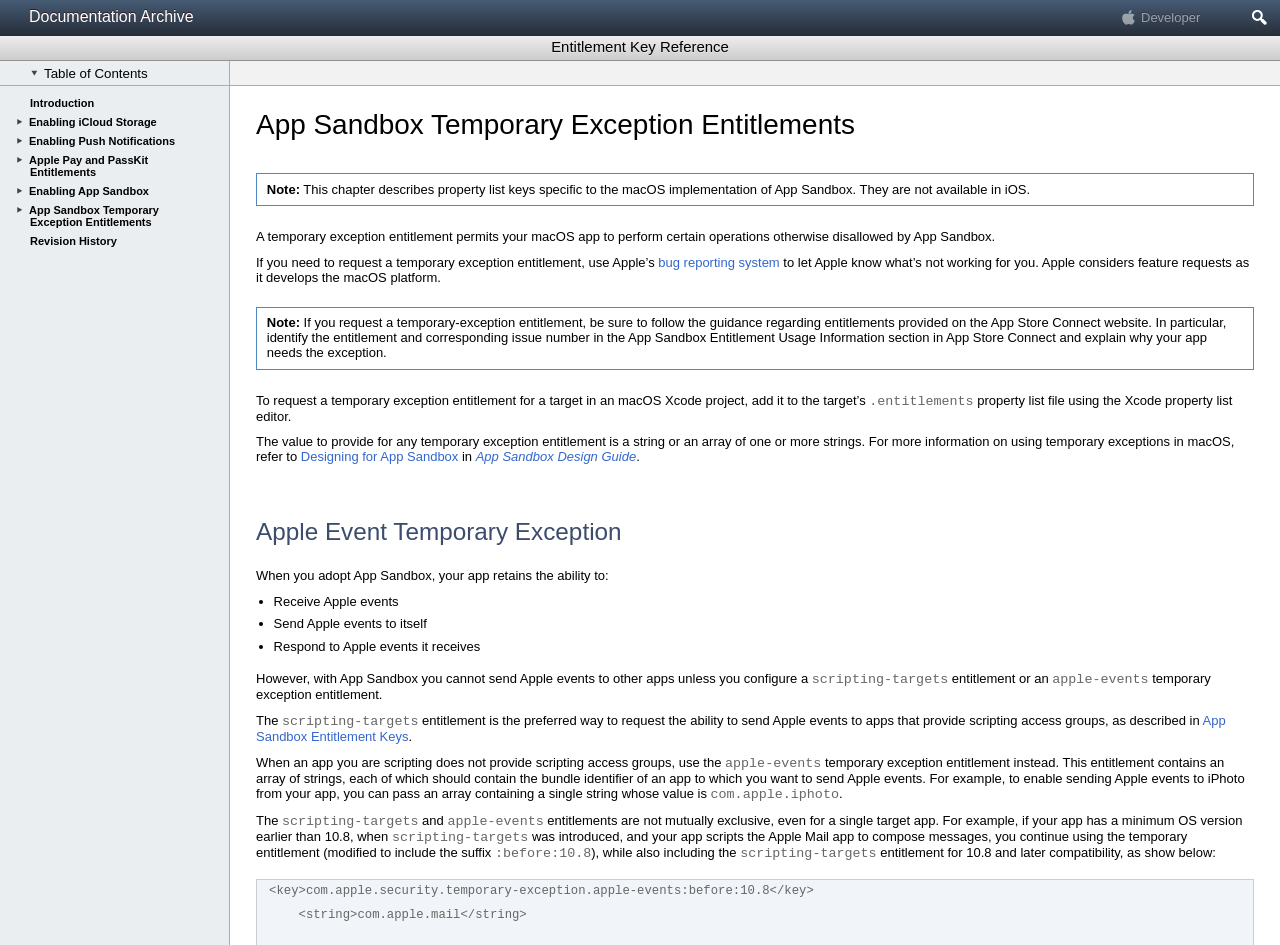Explain the features and main sections of the webpage comprehensively.

This webpage is about App Sandbox Temporary Exception Entitlements, which is a reference guide for developers. At the top, there are three links: "Documentation Archive", "Developer", and a "Search" button. Below these links, there is a heading "Entitlement Key Reference" and a toolbar with a checkbox to "Show Table of Contents".

On the left side, there is a tree view with several items, including "Introduction", "Enabling iCloud Storage", "Enabling Push Notifications", and more. Each item has a link with the same name. 

The main content of the page is divided into sections, each with a heading. The first section explains what a temporary exception entitlement is and how to request one. There is a note that provides additional information about requesting a temporary exception entitlement.

The next section explains how to add a temporary exception entitlement to an Xcode project. There is a step-by-step guide on how to do this, including adding the entitlement to the target's property list file.

The following sections discuss specific temporary exception entitlements, including the "Apple Event Temporary Exception" and how it relates to App Sandbox. There are lists of what an app can do with this entitlement, such as receiving and sending Apple events.

Throughout the page, there are links to other resources, such as the "App Sandbox Design Guide" and "App Sandbox Entitlement Keys". There are also code examples and tables that illustrate how to implement temporary exception entitlements in an app.